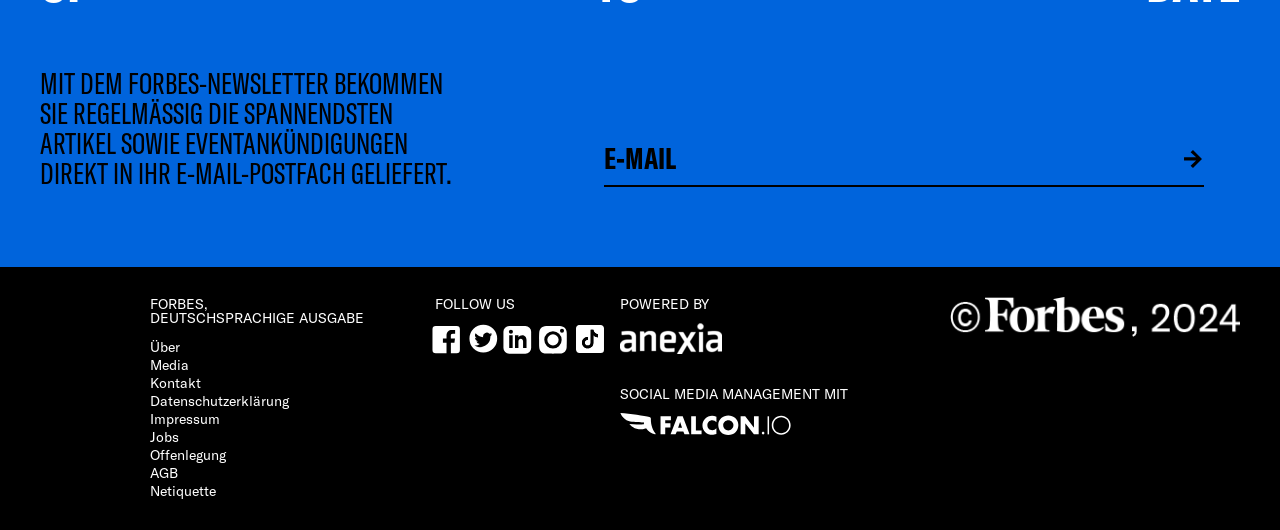Respond with a single word or phrase for the following question: 
What is the language of the Forbes edition?

Deutsch